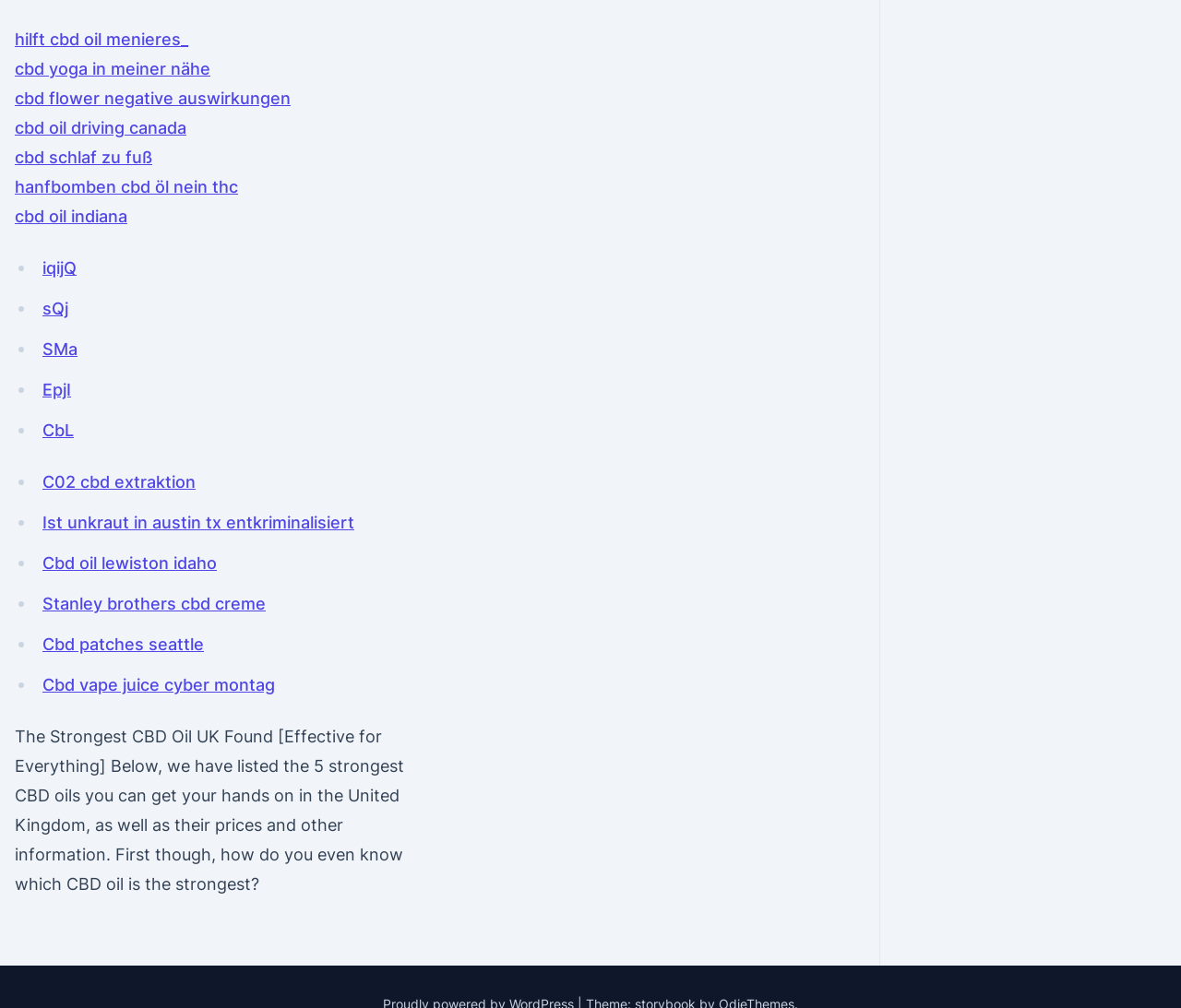Could you determine the bounding box coordinates of the clickable element to complete the instruction: "read about the strongest CBD oil in the UK"? Provide the coordinates as four float numbers between 0 and 1, i.e., [left, top, right, bottom].

[0.012, 0.721, 0.342, 0.887]